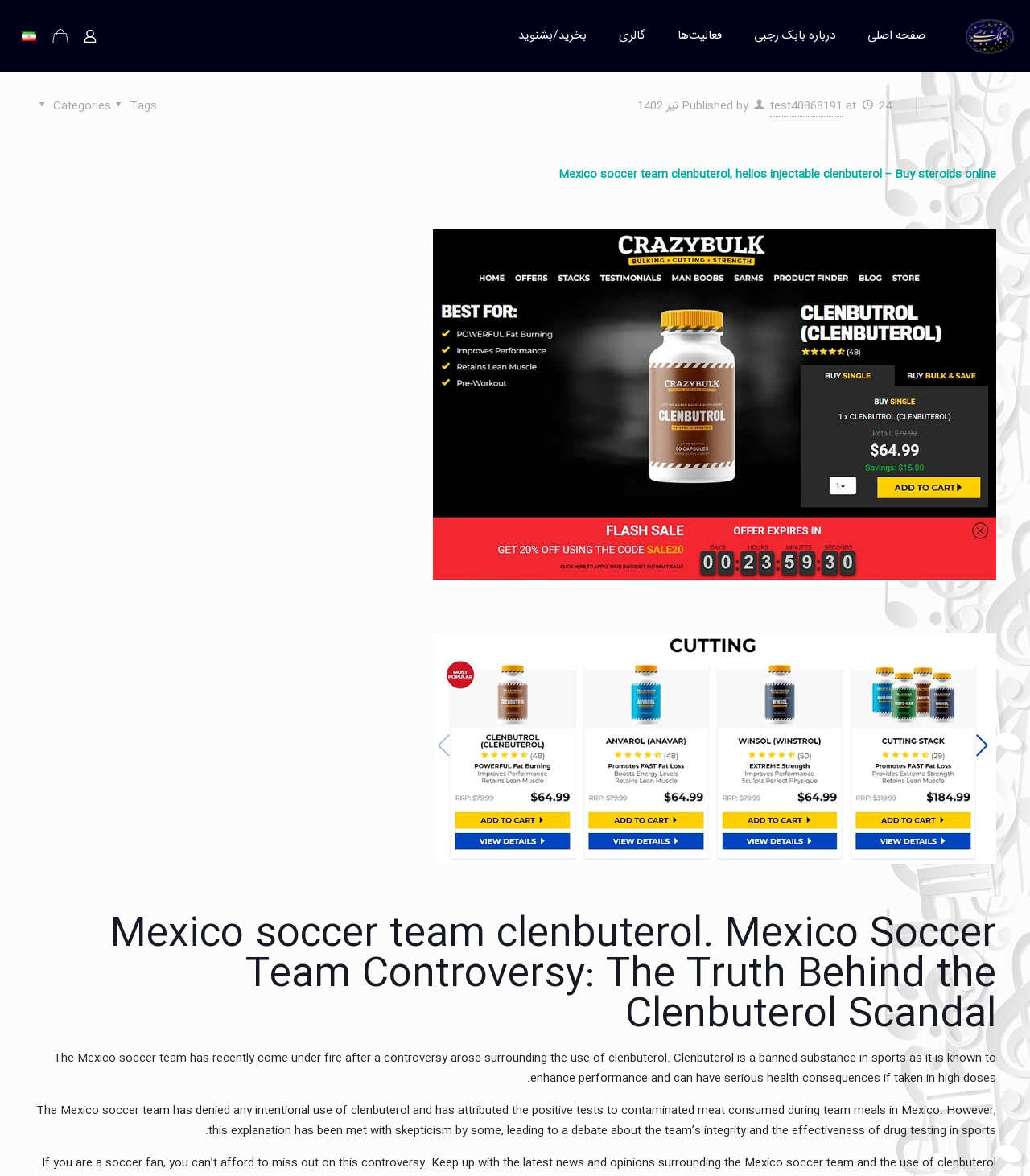Determine the bounding box coordinates in the format (top-left x, top-left y, bottom-right x, bottom-right y). Ensure all values are floating point numbers between 0 and 1. Identify the bounding box of the UI element described by: aria-label="cart icon"

[0.048, 0.024, 0.07, 0.038]